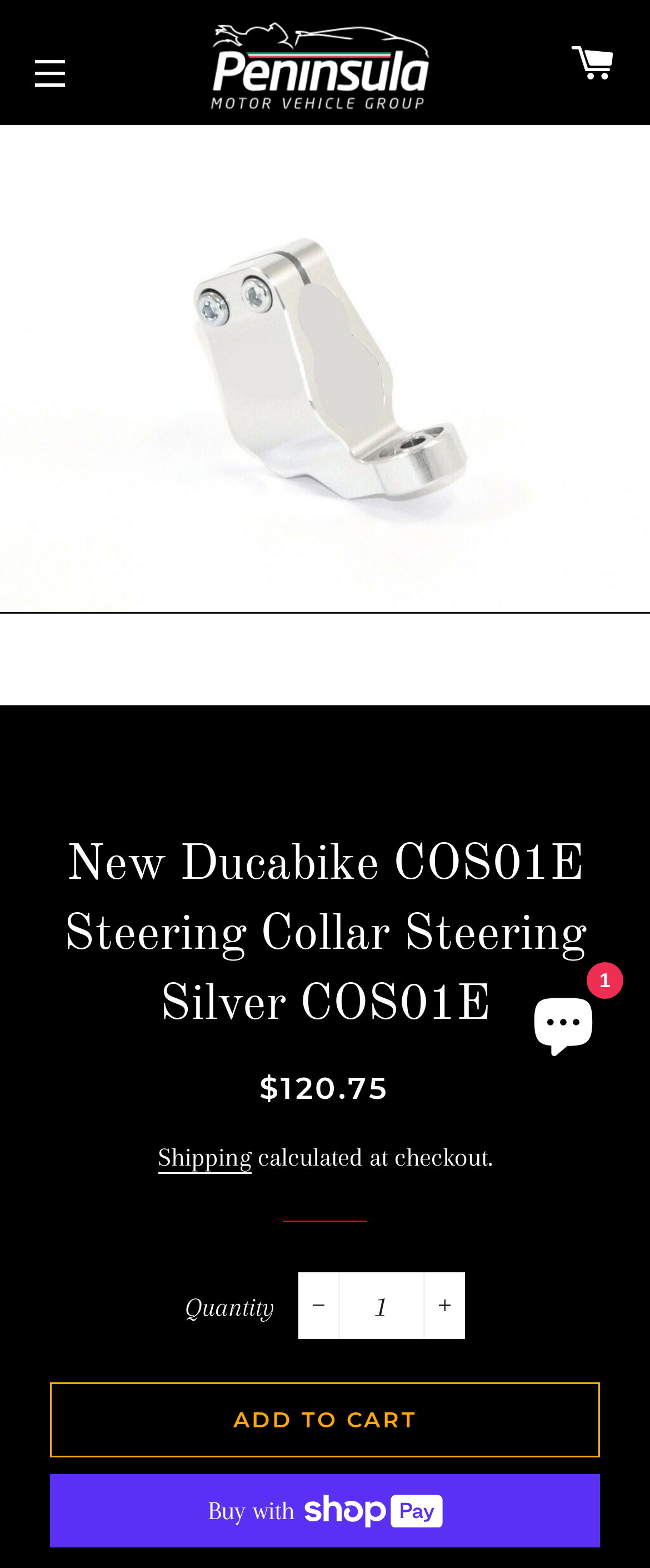Locate the coordinates of the bounding box for the clickable region that fulfills this instruction: "View cart".

[0.84, 0.005, 0.987, 0.08]